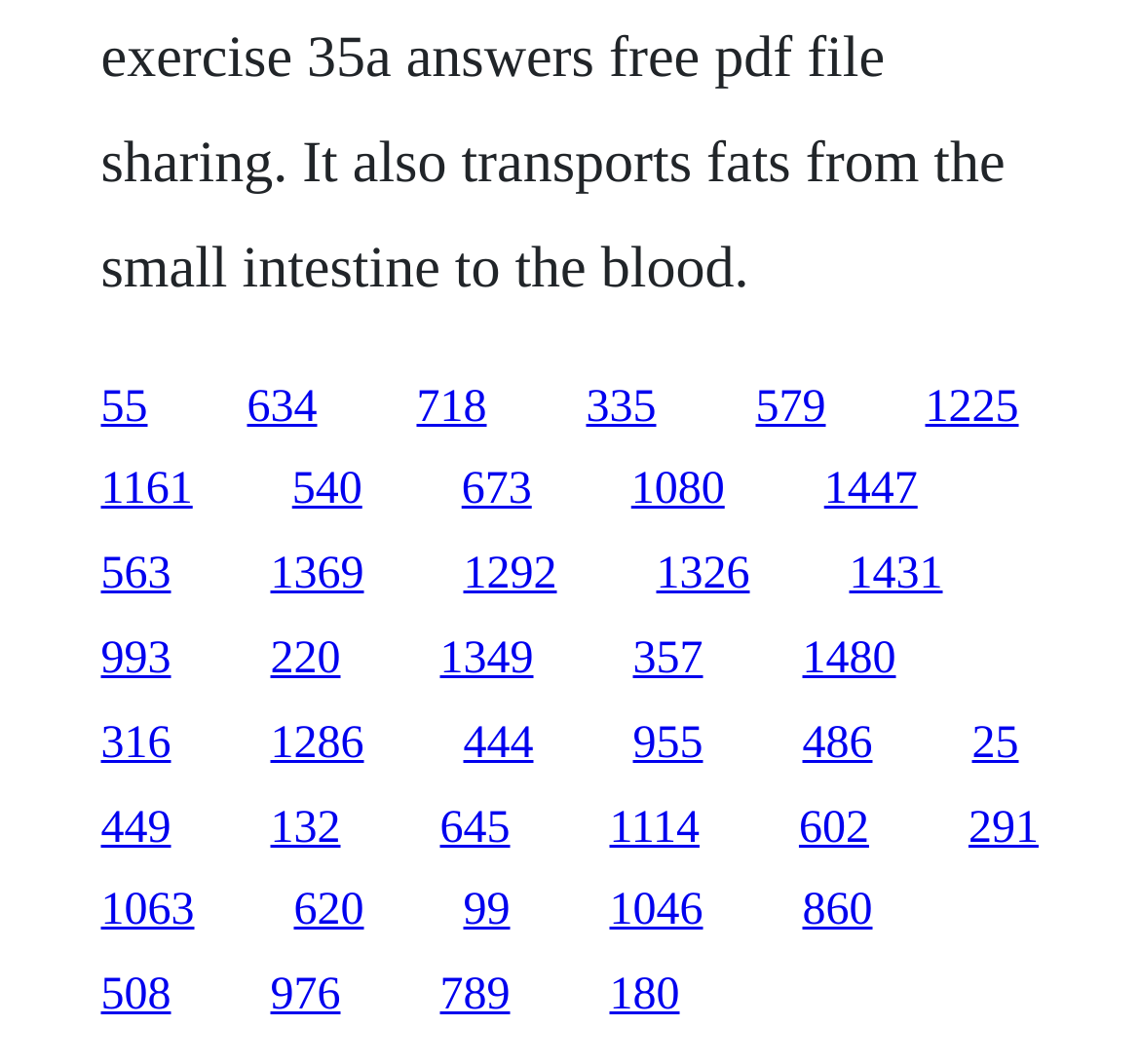Analyze the image and answer the question with as much detail as possible: 
How many links are there in the second row?

I identified the links in the second row by comparing their y1 and y2 coordinates. The links in the second row have y1 values between 0.438 and 0.485. There are 6 links in this range.